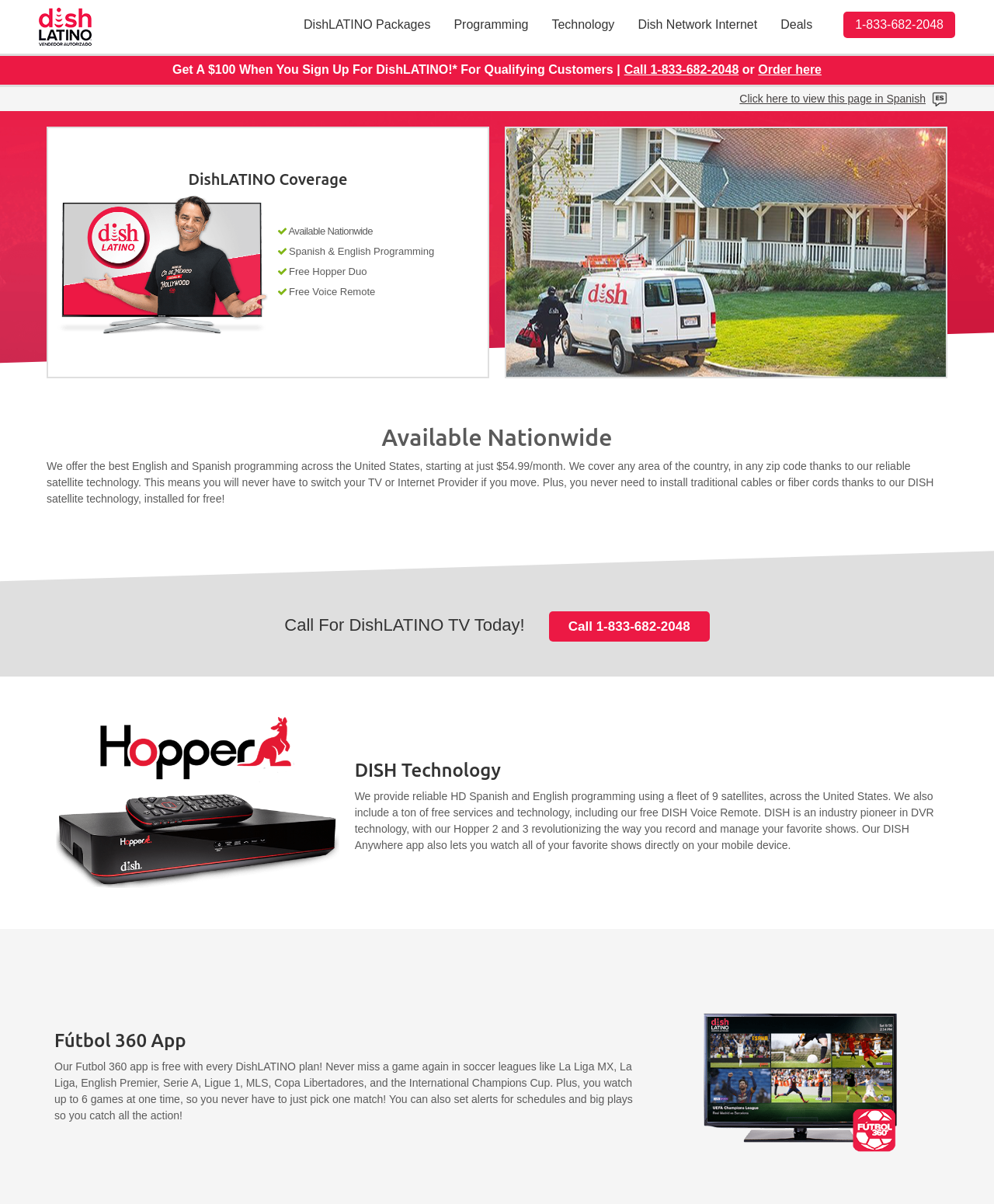What is included with every DishLATINO plan?
Make sure to answer the question with a detailed and comprehensive explanation.

The Fútbol 360 app is included with every DishLATINO plan, as stated in the section that describes the Fútbol 360 app. The text states 'Our Futbol 360 app is free with every DishLATINO plan!'